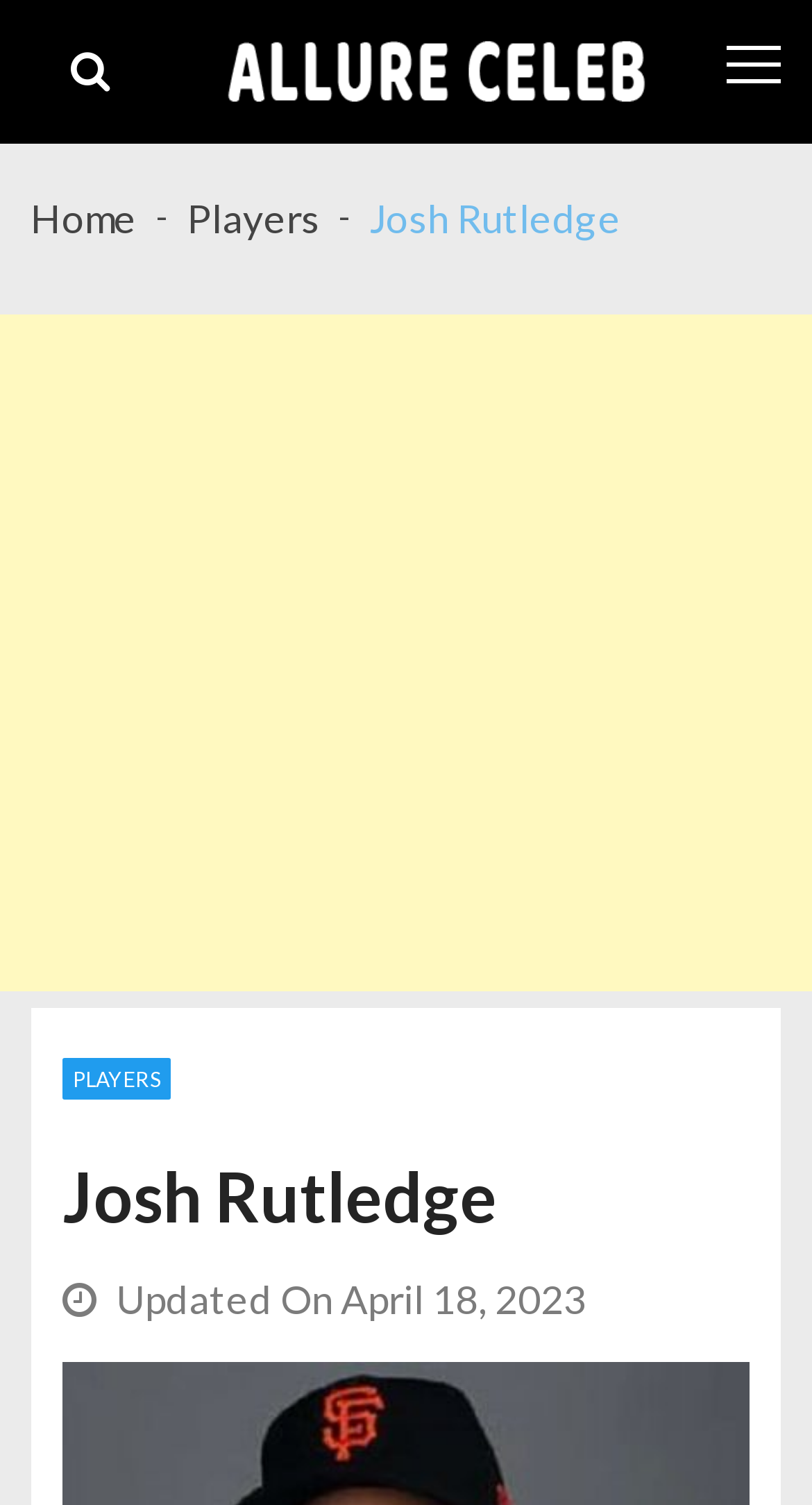Answer the following inquiry with a single word or phrase:
When was the page last updated?

April 18, 2023